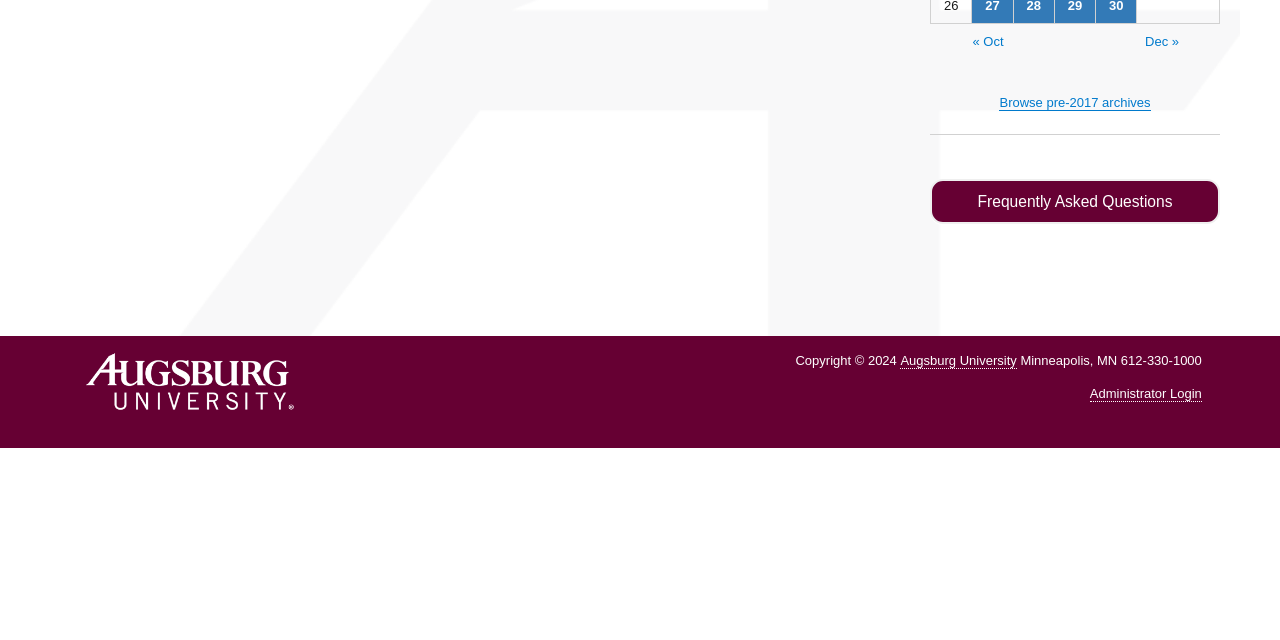Please provide the bounding box coordinates in the format (top-left x, top-left y, bottom-right x, bottom-right y). Remember, all values are floating point numbers between 0 and 1. What is the bounding box coordinate of the region described as: Frequently Asked Questions

[0.727, 0.279, 0.953, 0.351]